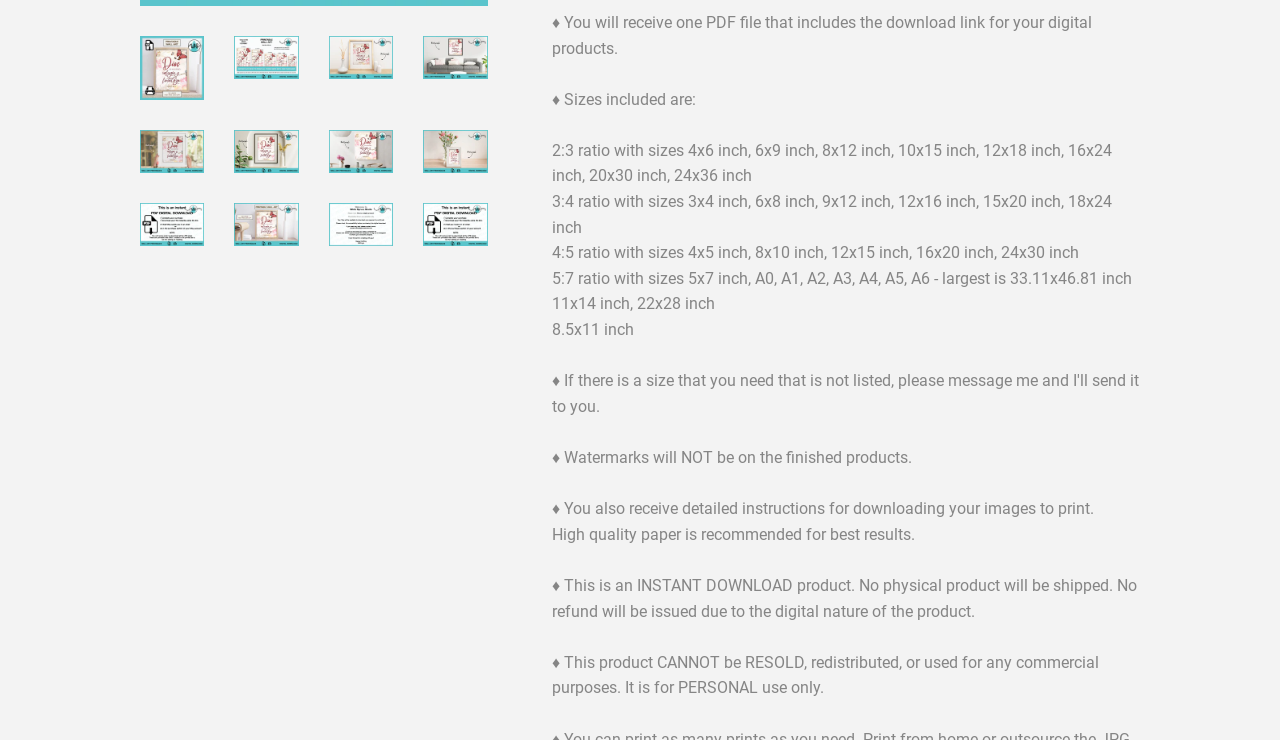Find the UI element described as: "Cookie Policy." and predict its bounding box coordinates. Ensure the coordinates are four float numbers between 0 and 1, [left, top, right, bottom].

None